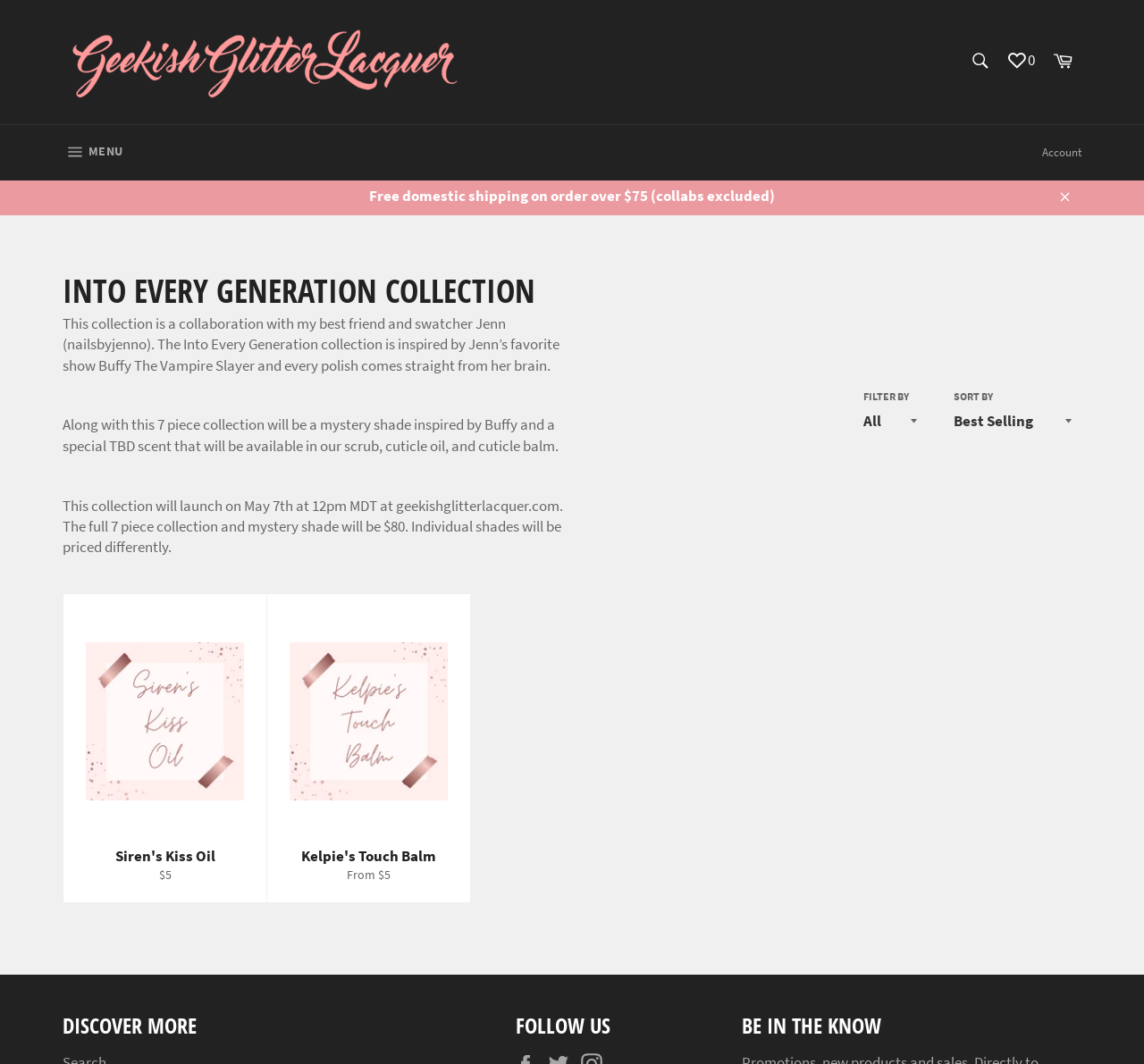From the webpage screenshot, predict the bounding box of the UI element that matches this description: "Close".

[0.914, 0.166, 0.945, 0.203]